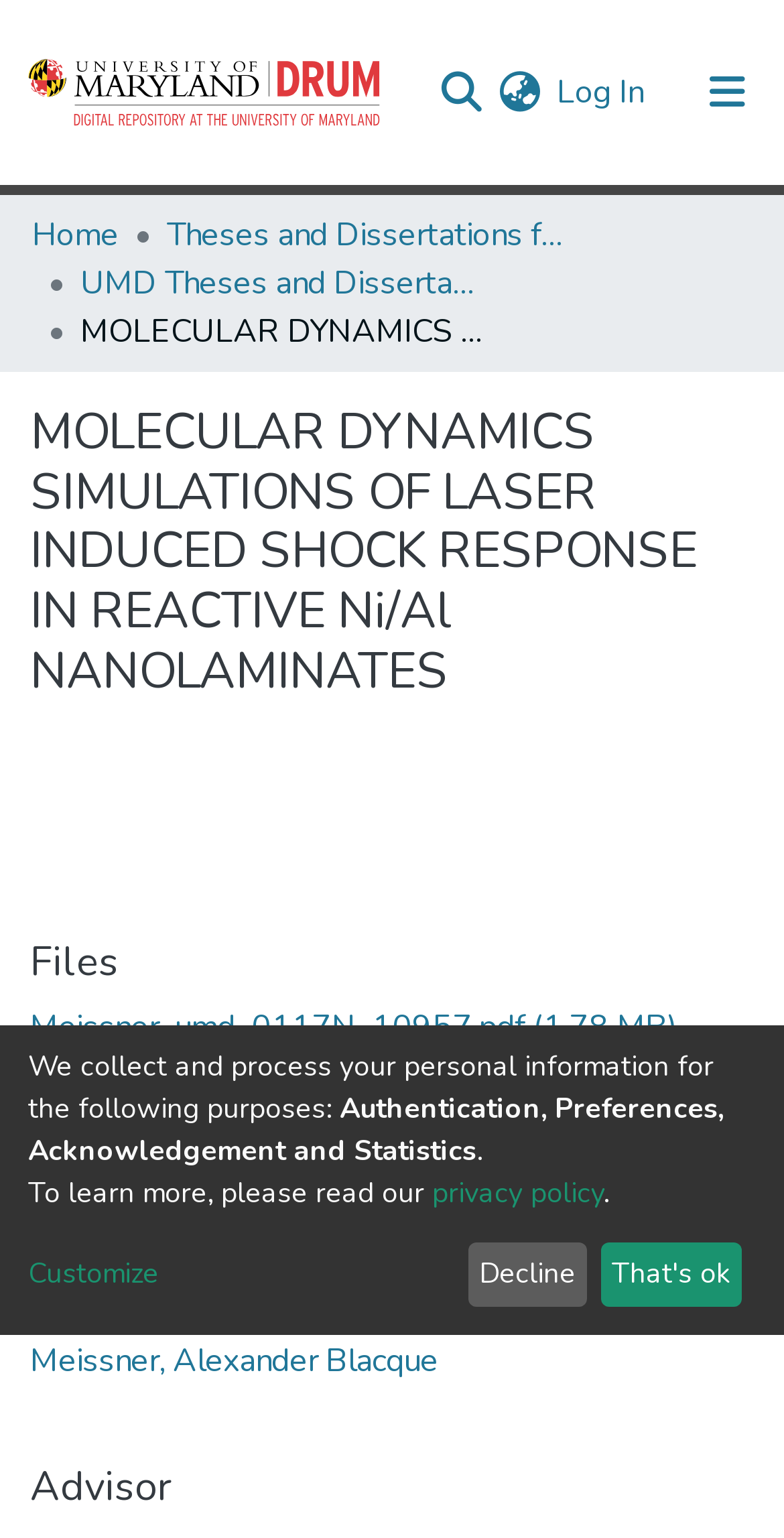Provide a brief response in the form of a single word or phrase:
What is the name of the community or collection?

Communities & Collections